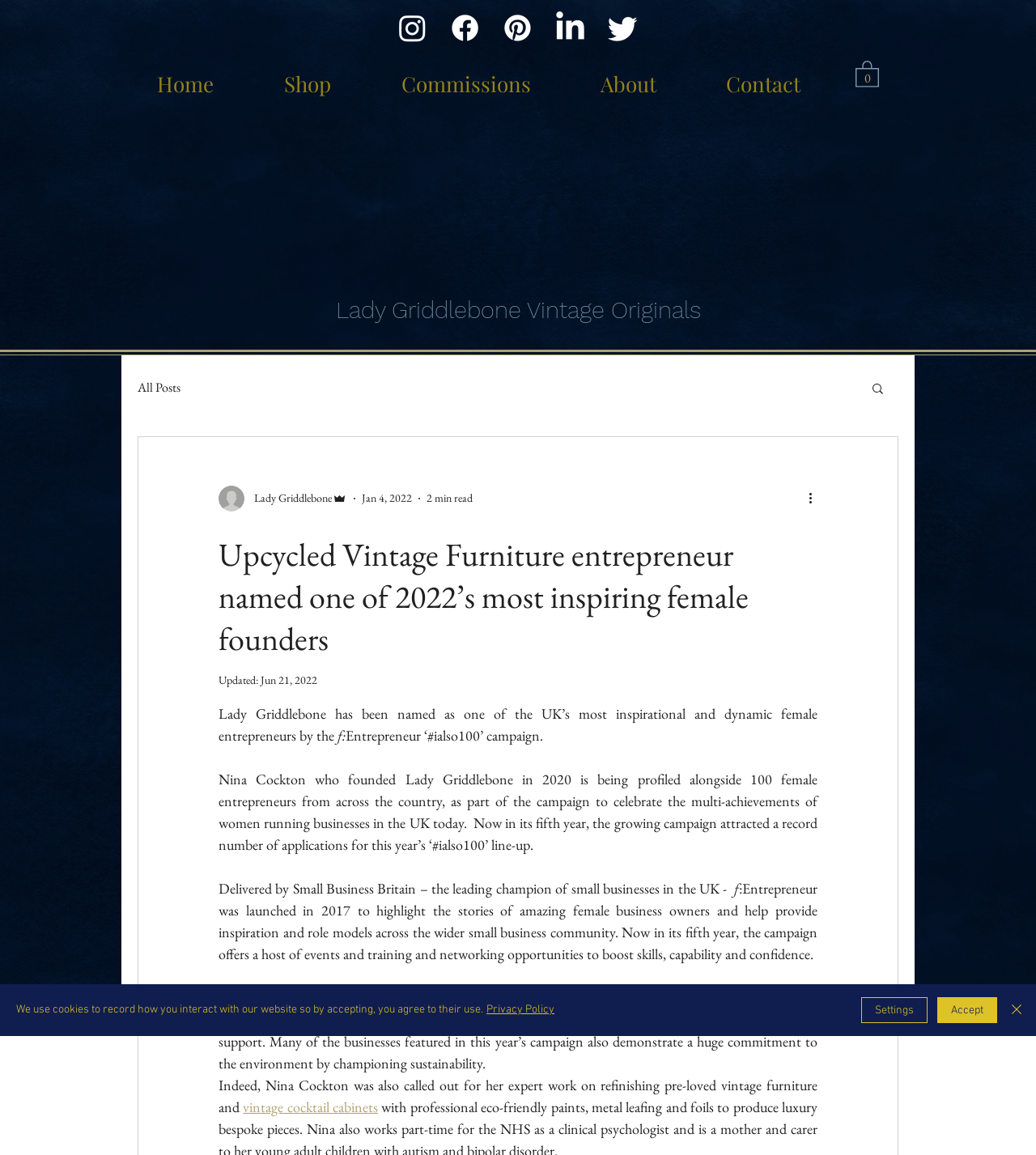Create a detailed description of the webpage's content and layout.

This webpage is about Lady Griddlebone, a UK-based entrepreneur who has been named one of the most inspirational and dynamic female entrepreneurs by the f:Entrepreneur ‘#ialso100’ campaign. 

At the top of the page, there is a social bar with links to Lady Griddlebone's social media profiles, including Instagram, Facebook, Pinterest, LinkedIn, and Twitter. Each link is accompanied by an image representing the respective social media platform.

Below the social bar, there is a navigation menu with links to different sections of the website, including Home, Shop, Commissions, About, and Contact. 

On the right side of the page, there is a cart button with a count of 0 items. 

The main content of the page is an article about Lady Griddlebone's achievement, with a heading that reads "Upcycled Vintage Furniture entrepreneur named one of 2022’s most inspiring female founders". The article is accompanied by a writer's picture and a search button. 

The article itself is divided into several paragraphs, with a brief introduction to Lady Griddlebone and her achievement, followed by more details about the f:Entrepreneur ‘#ialso100’ campaign and its goals. There are also links to related topics, such as vintage cocktail cabinets. 

At the bottom of the page, there is a cookie policy alert with links to the Privacy Policy and buttons to Accept, Settings, or Close the alert.